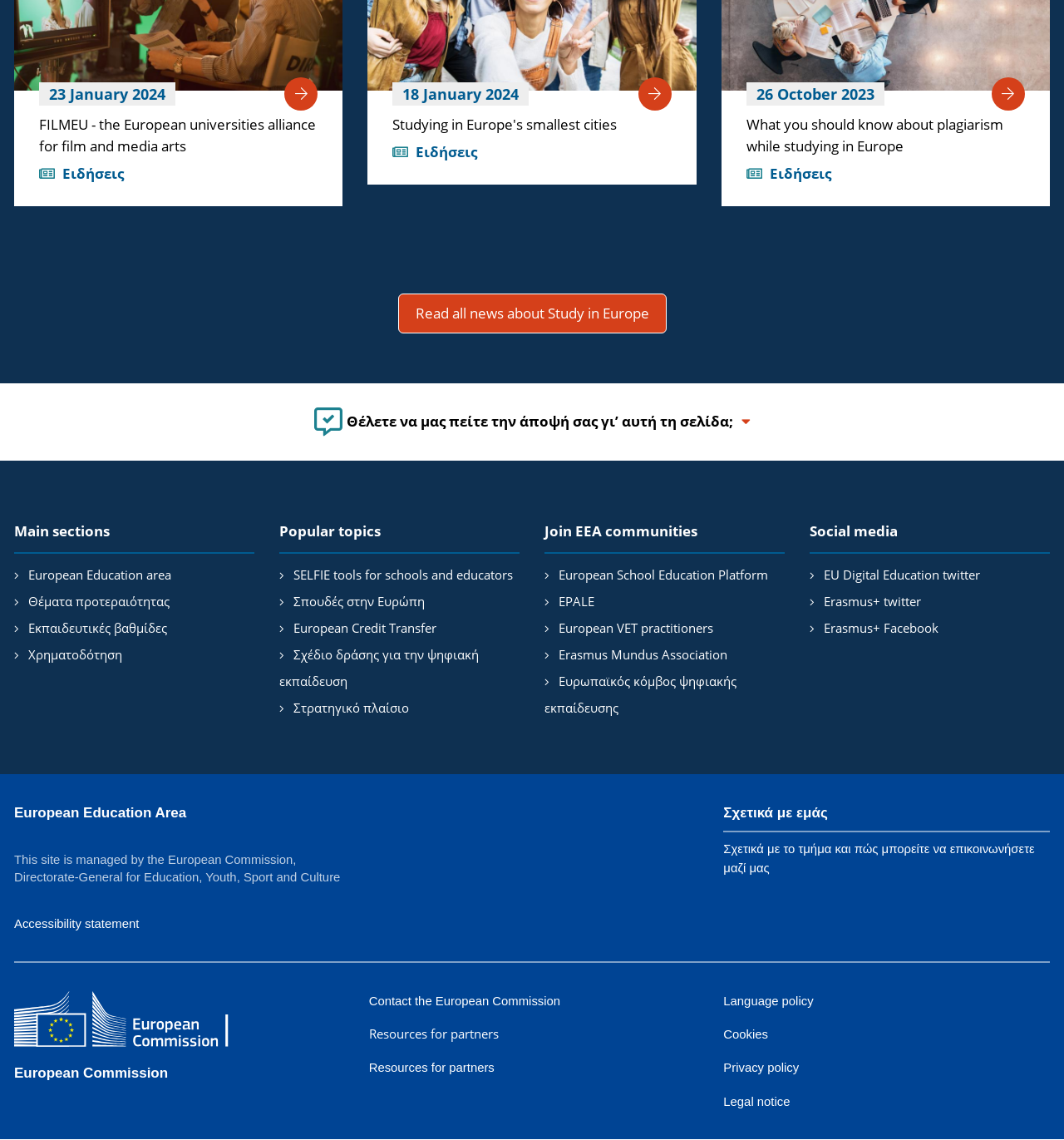Determine the bounding box coordinates of the clickable region to follow the instruction: "Join European School Education Platform".

[0.525, 0.496, 0.722, 0.511]